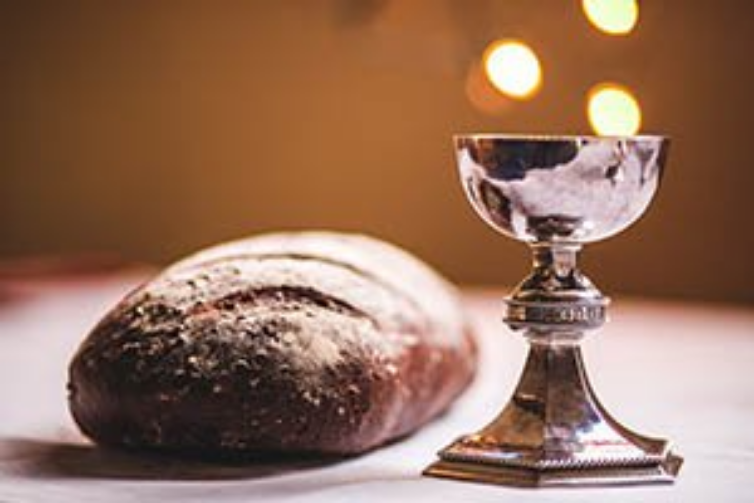Give a short answer using one word or phrase for the question:
What atmosphere is created by the background?

Warm and inviting